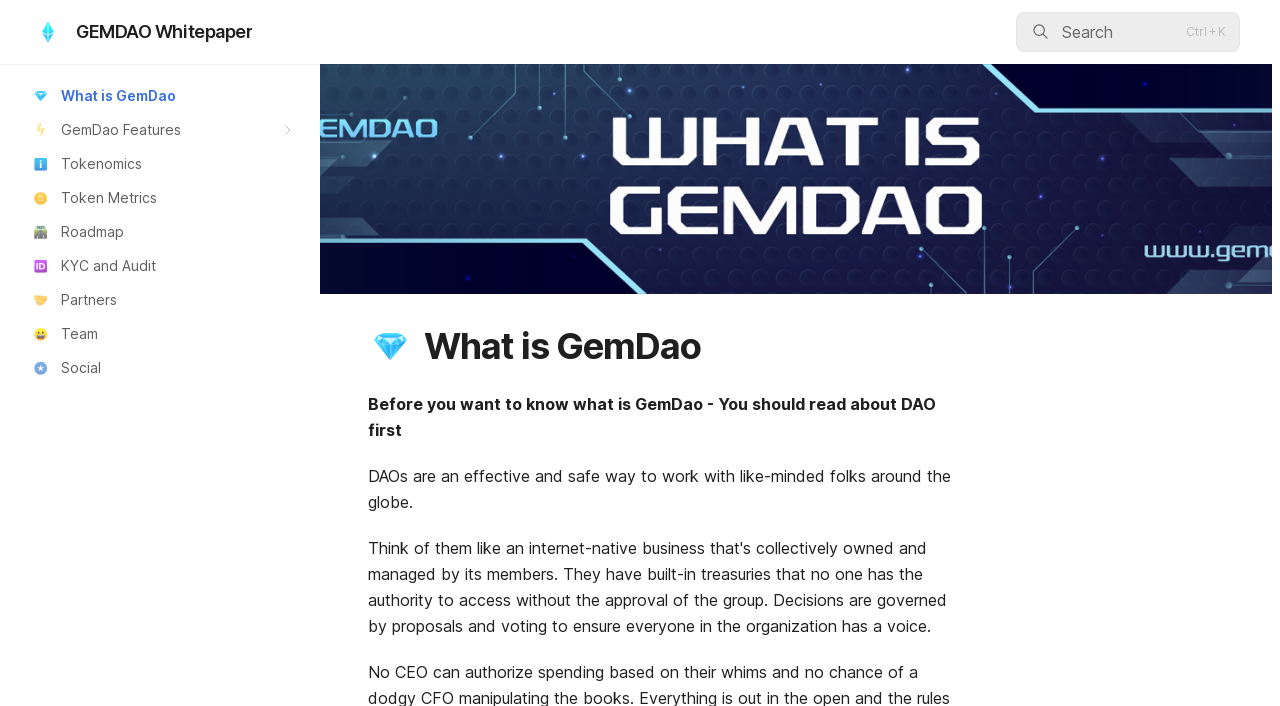Please examine the image and provide a detailed answer to the question: What is the image below the header?

The image below the header is a page cover image that spans across the entire width of the webpage, and it is located below the header section that contains the logo and navigation links.